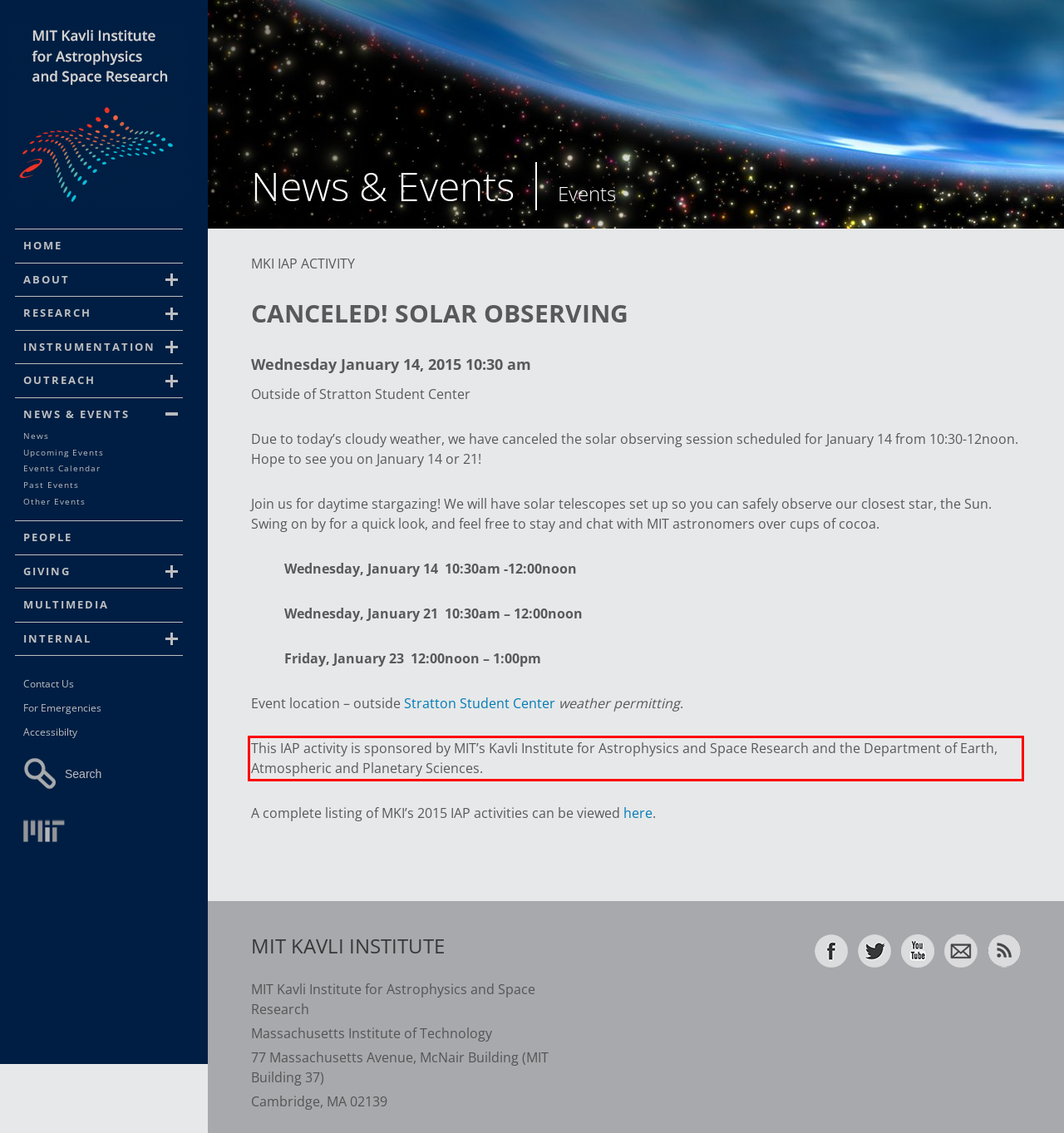The screenshot provided shows a webpage with a red bounding box. Apply OCR to the text within this red bounding box and provide the extracted content.

This IAP activity is sponsored by MIT’s Kavli Institute for Astrophysics and Space Research and the Department of Earth, Atmospheric and Planetary Sciences.